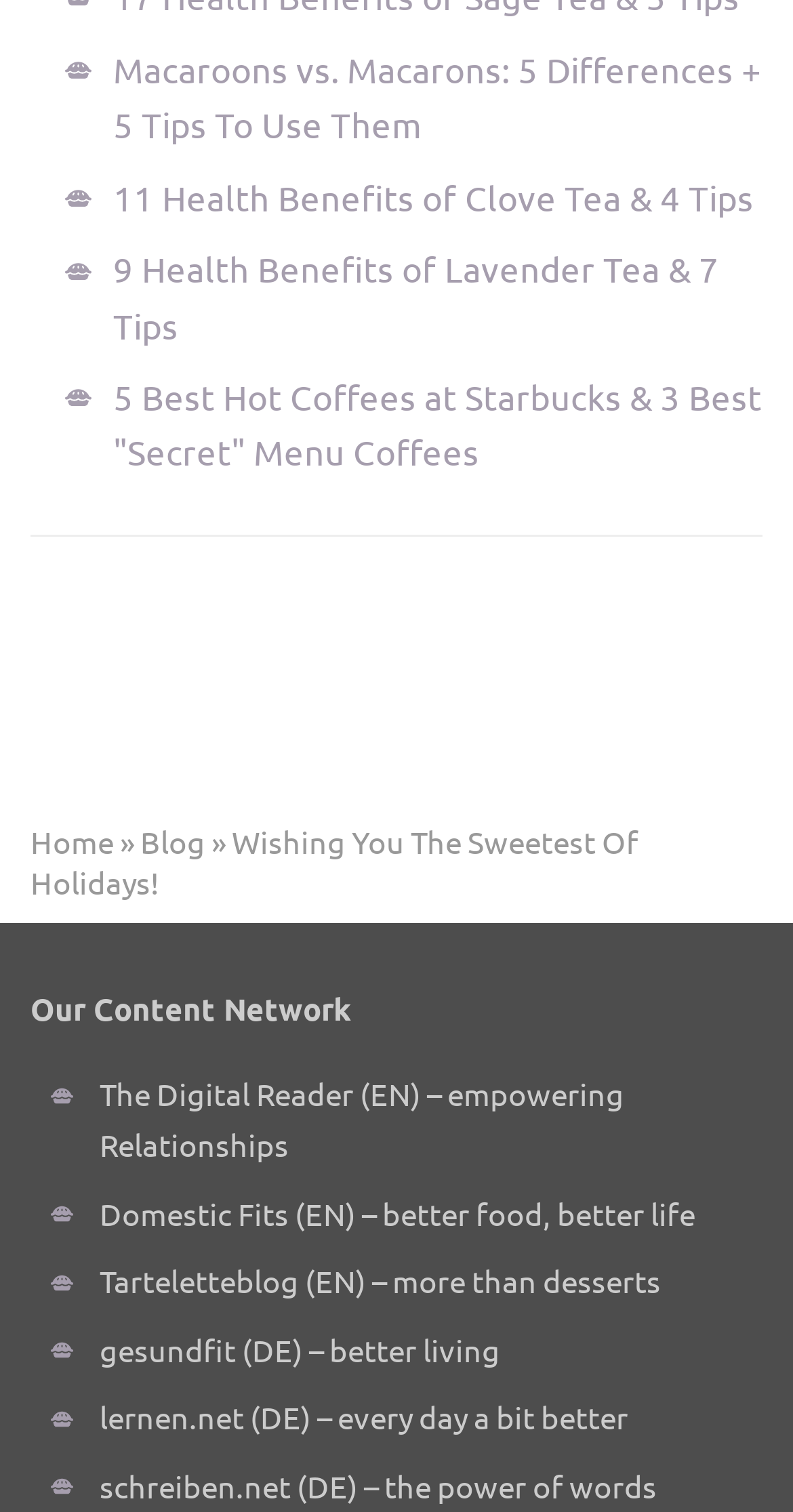What is the language of the 'gesundfit' content network?
Refer to the image and give a detailed answer to the question.

I found the link 'gesundfit' with a corresponding StaticText element '(DE) – better living', which indicates that the language of the 'gesundfit' content network is German, denoted by the abbreviation 'DE'.